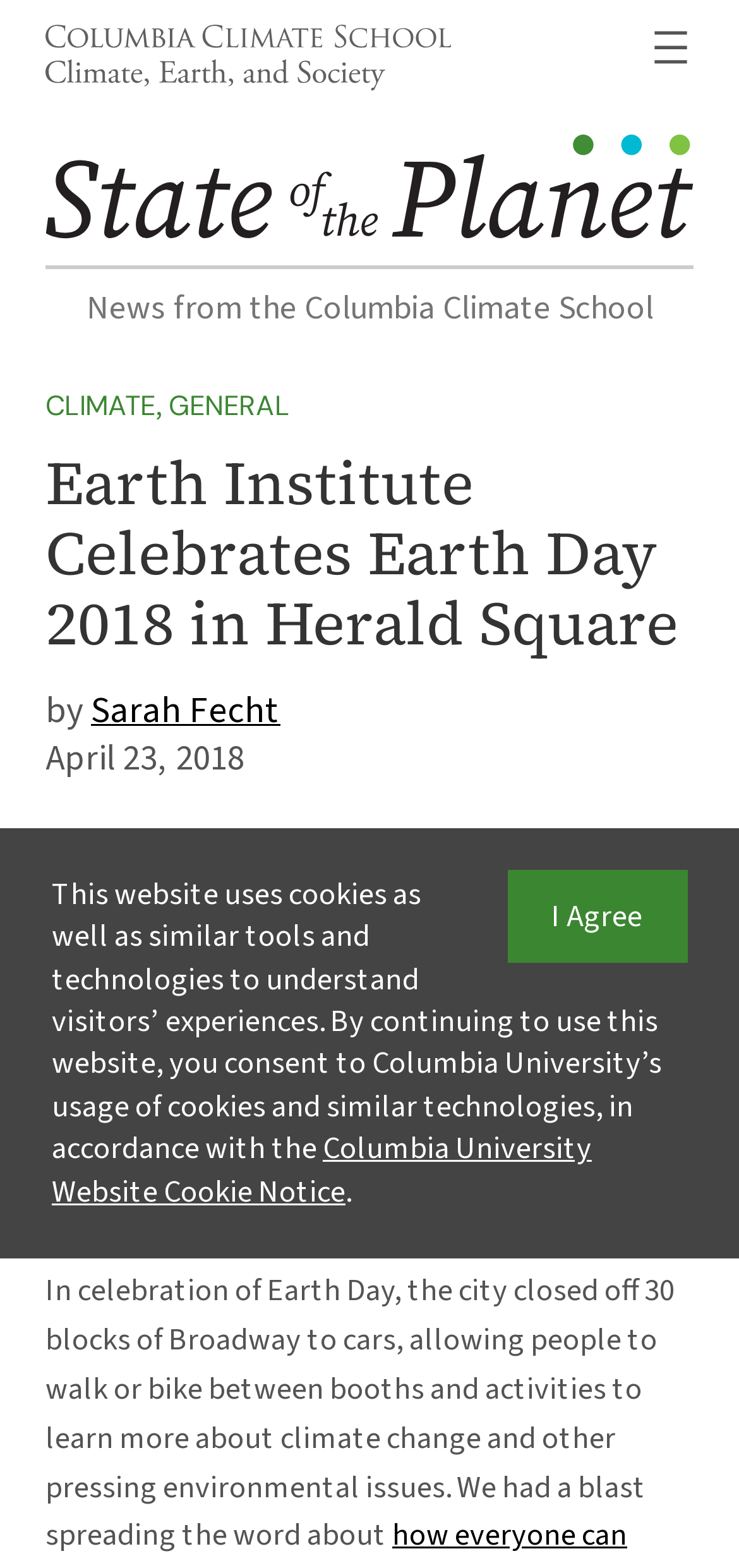Create a detailed narrative of the webpage’s visual and textual elements.

The webpage is about the Earth Institute's celebration of Earth Day 2018 in Herald Square. At the top, there is a figure with a link to the Columbia Climate School, accompanied by an image. To the right of this figure, there is a navigation menu with an "Open menu" button, which has a popup dialog.

Below the navigation menu, there is a link to "State of the Planet" with an associated image. A horizontal separator follows, separating the top section from the main content.

The main content starts with a heading that reads "Earth Institute Celebrates Earth Day 2018 in Herald Square". Below this heading, there are links to "CLIMATE" and "GENERAL" categories, separated by a comma. The article's author, Sarah Fecht, is credited below.

The main article text is divided into two paragraphs. The first paragraph describes the Earth Institute's mission and its participation in New York City's Car-Free Earth Day. The second paragraph elaborates on the event, mentioning that 30 blocks of Broadway were closed off to cars, allowing people to walk or bike between booths and activities to learn more about climate change and other environmental issues.

At the bottom of the page, there is a link to "I Agree" and a notice about the website's use of cookies, with a button to learn more about Columbia University's cookie policy.